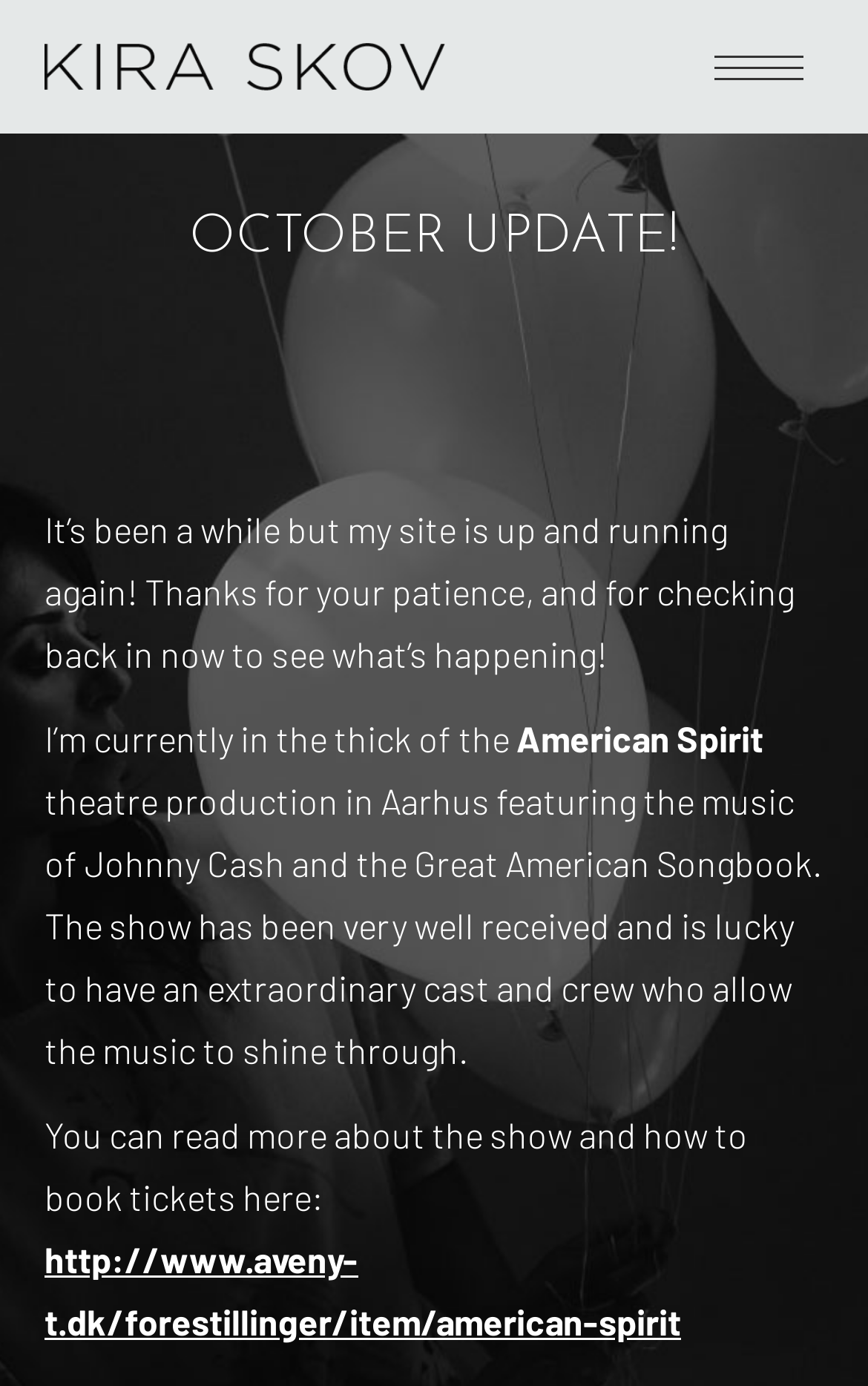Use the details in the image to answer the question thoroughly: 
What type of music is featured in the show?

The text mentions that the show 'American Spirit' features the music of Johnny Cash and the Great American Songbook, indicating that the type of music featured is related to these genres.